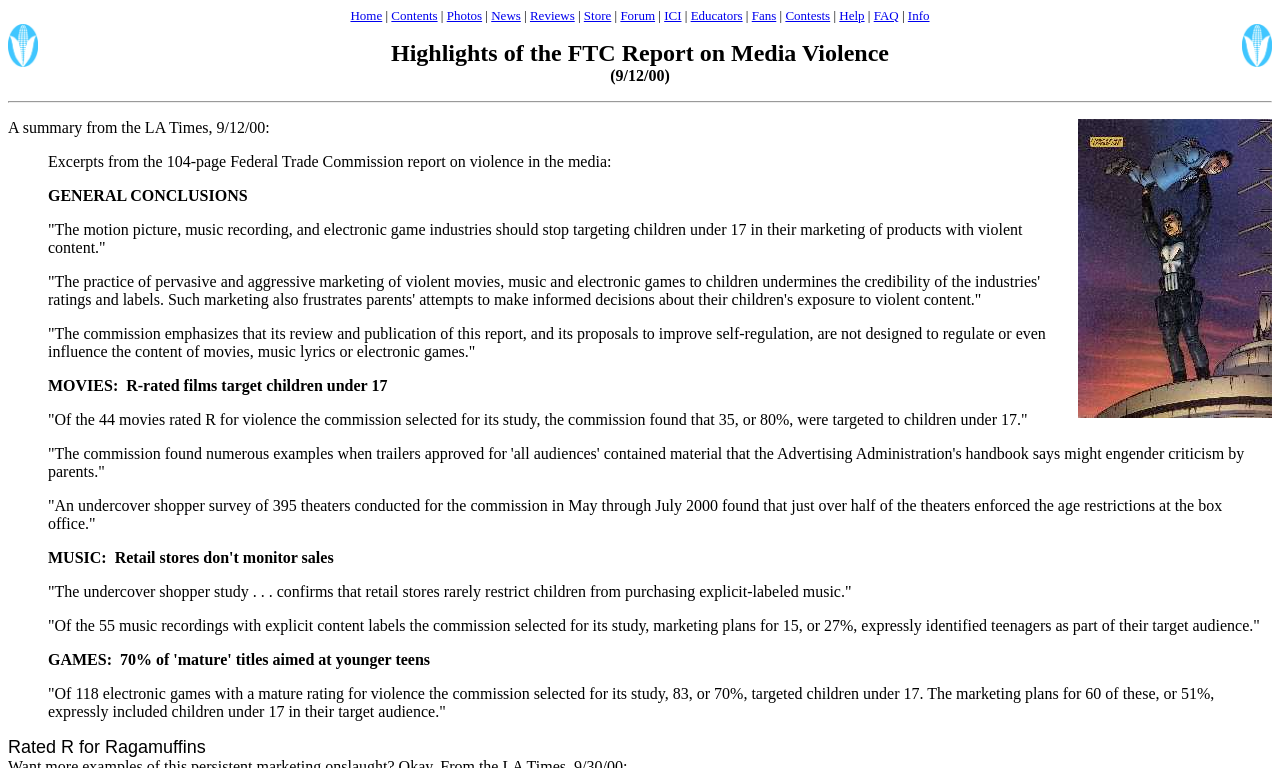Provide the bounding box for the UI element matching this description: "Home".

[0.274, 0.01, 0.299, 0.03]